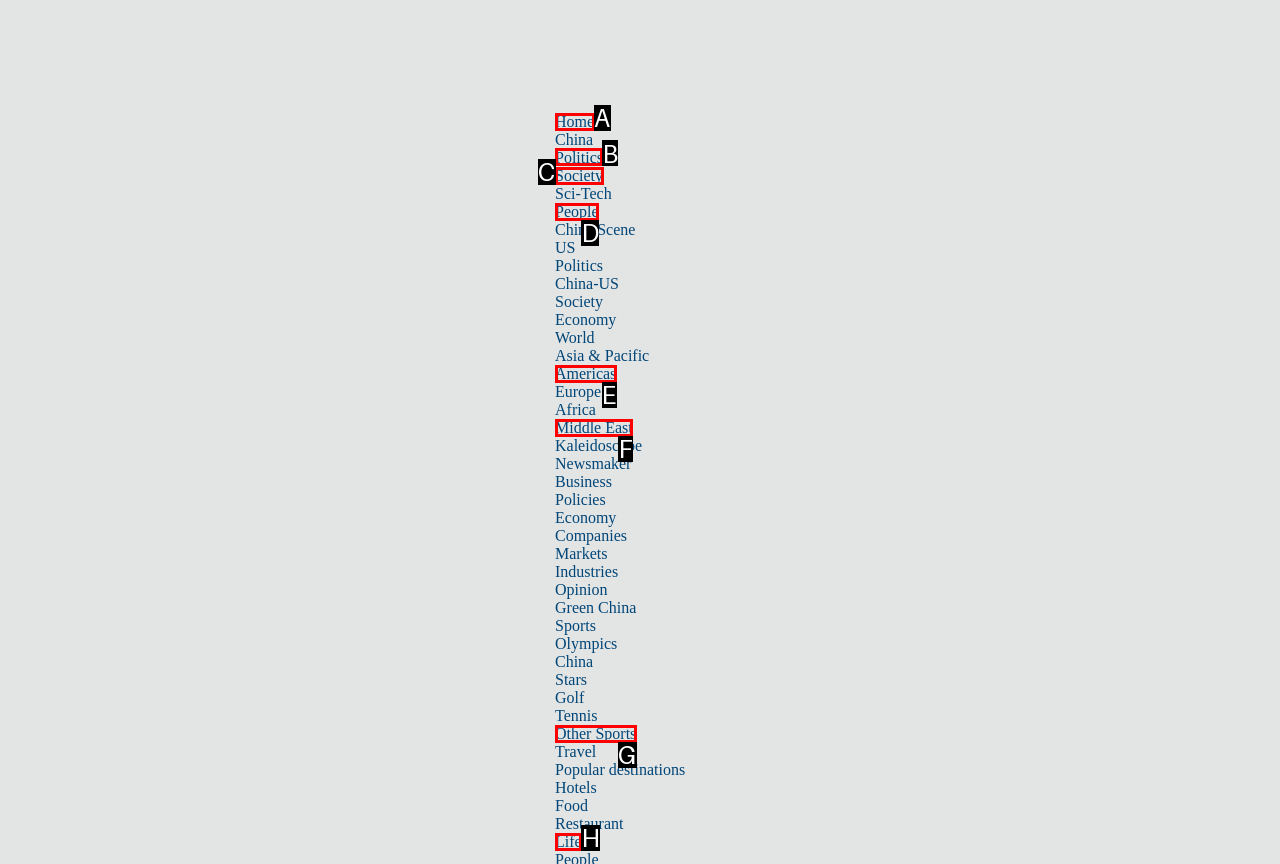Tell me which one HTML element I should click to complete the following task: Go to the 'Politics' section Answer with the option's letter from the given choices directly.

B